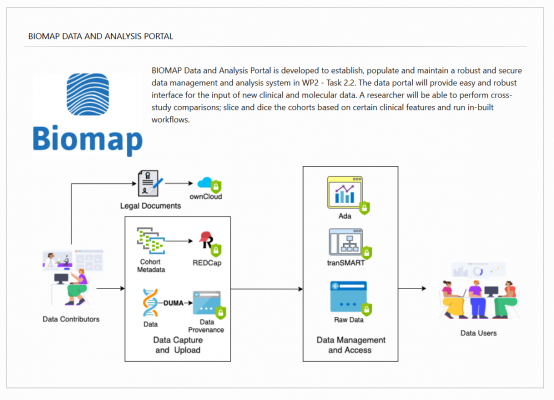What is the primary goal of the Data Portal?
Based on the image, give a one-word or short phrase answer.

Enhance research capabilities